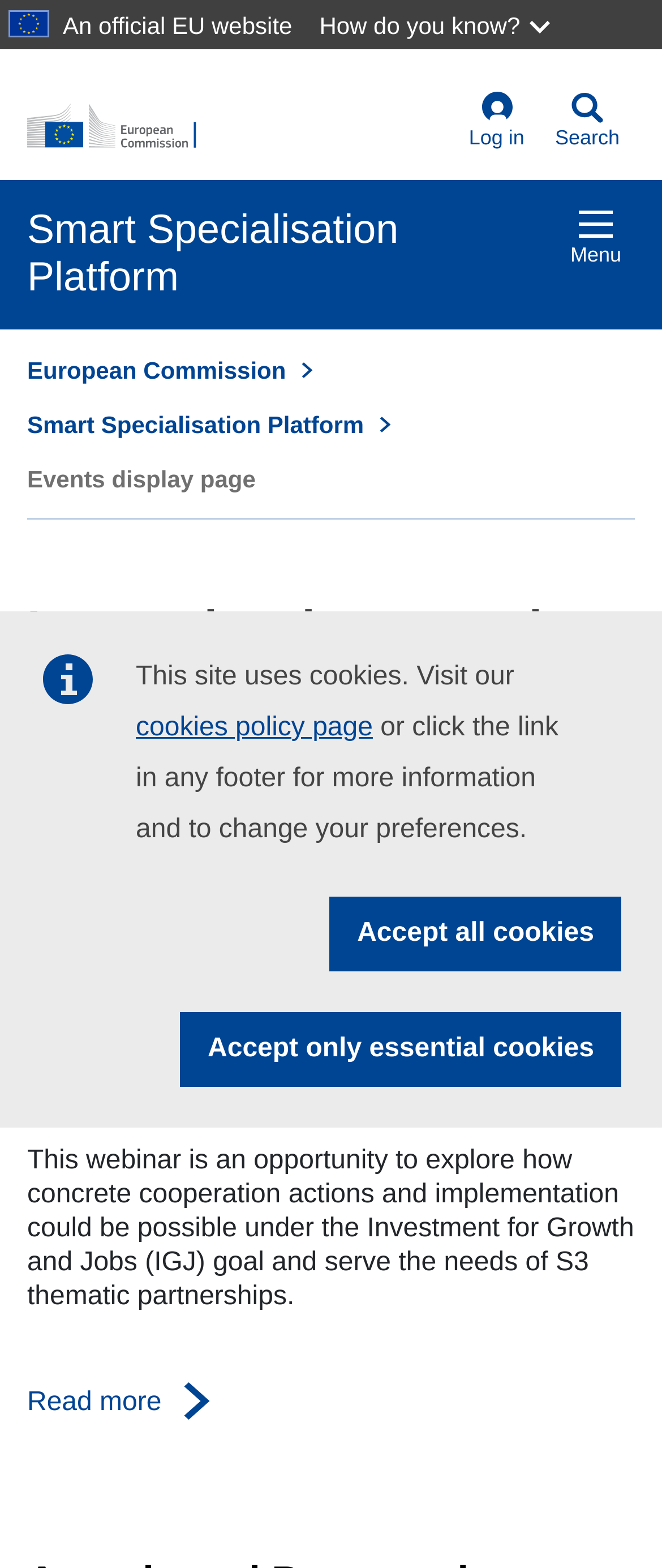Locate the bounding box of the UI element based on this description: "How do you know?". Provide four float numbers between 0 and 1 as [left, top, right, bottom].

[0.457, 0.001, 0.868, 0.031]